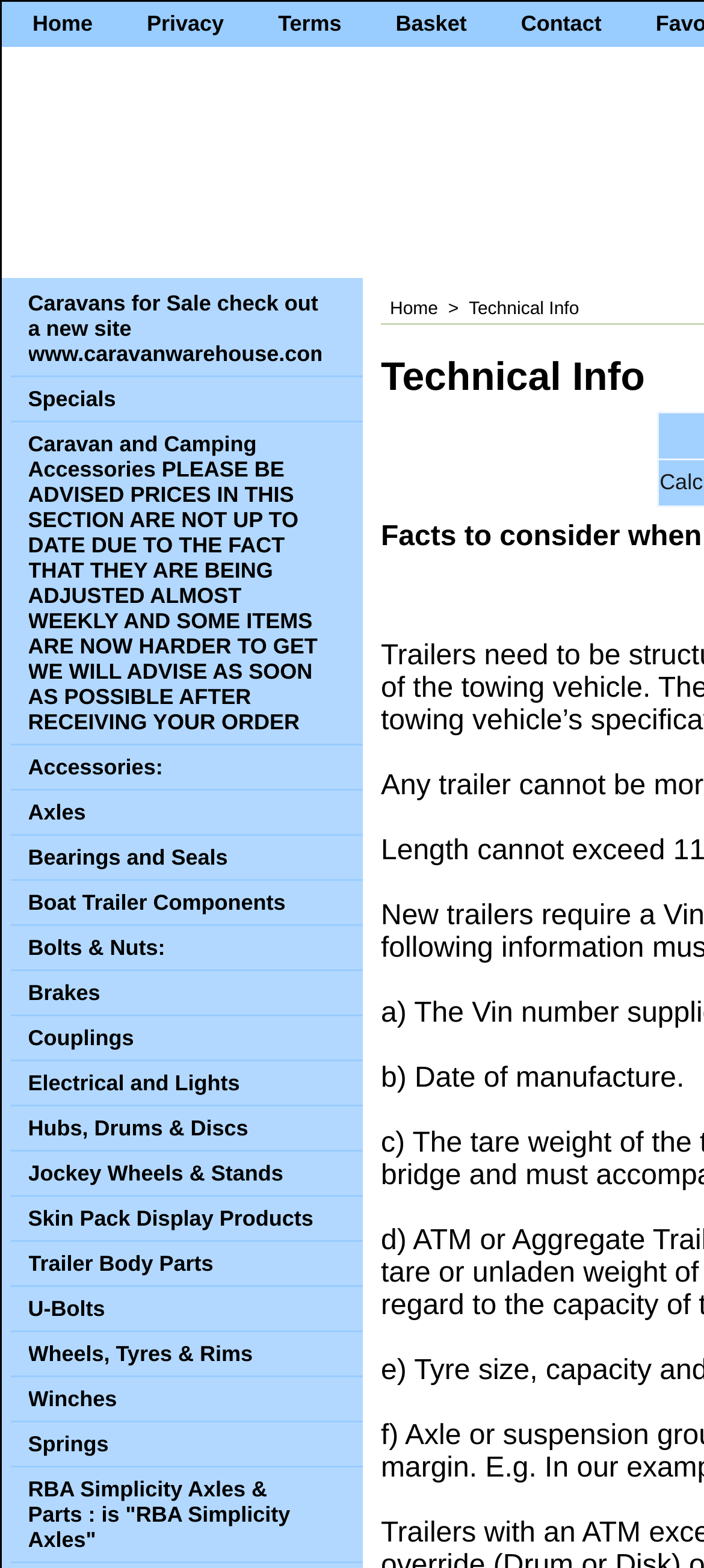Produce an extensive caption that describes everything on the webpage.

The webpage is an online shopping platform for trailer spare parts, offering advice on the latest advancements in trailer technology. At the top, there is a heading "Trailer Warehouse" with a link to the website's homepage. Below the heading, there is a row of navigation tabs, including "Home", "Privacy", "Terms", "Basket", "Contact", and "Favourites".

The main content of the webpage is divided into several sections, each with a heading and a brief description. The sections are arranged in a grid layout, with multiple rows and columns. The sections include "Caravans for Sale", "Specials", "Caravan and Camping Accessories", "Accessories", "Axles", "Bearings and Seals", "Boat Trailer Components", "Bolts & Nuts", "Brakes", "Couplings", "Electrical and Lights", "Hubs, Drums & Discs", "Jockey Wheels & Stands", "Skin Pack Display Products", and "Trailer Body Parts". Each section has a brief description, and some of them have additional information or warnings, such as "PLEASE BE ADVISED PRICES IN THIS SECTION ARE NOT UP TO DATE".

Overall, the webpage appears to be a comprehensive online store for trailer spare parts, with a wide range of products and categories.